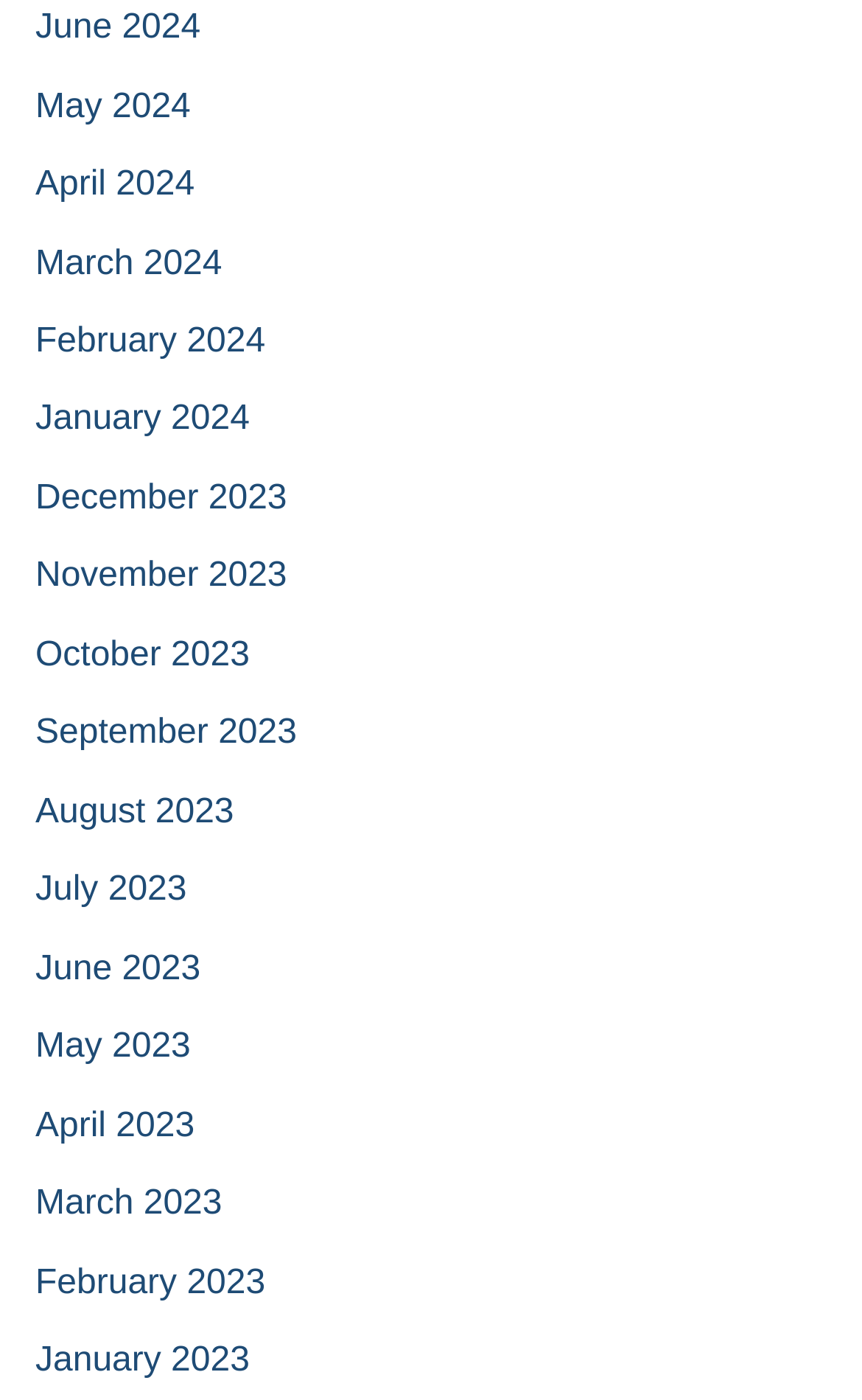Please predict the bounding box coordinates of the element's region where a click is necessary to complete the following instruction: "View June 2024". The coordinates should be represented by four float numbers between 0 and 1, i.e., [left, top, right, bottom].

[0.041, 0.006, 0.233, 0.033]